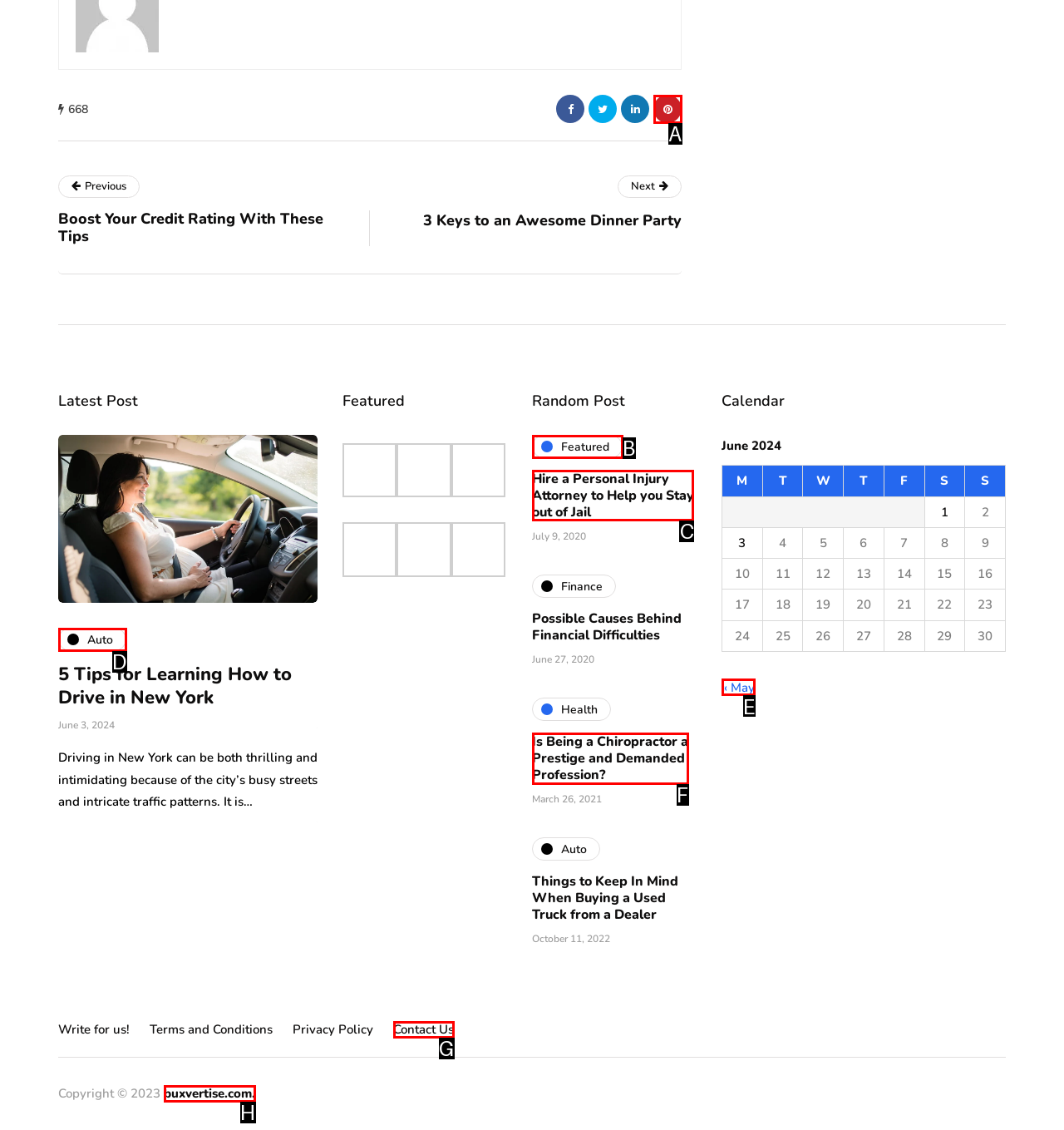Determine which HTML element should be clicked for this task: Click on the 'Hire a Personal Injury Attorney to Help you Stay out of Jail' link
Provide the option's letter from the available choices.

C